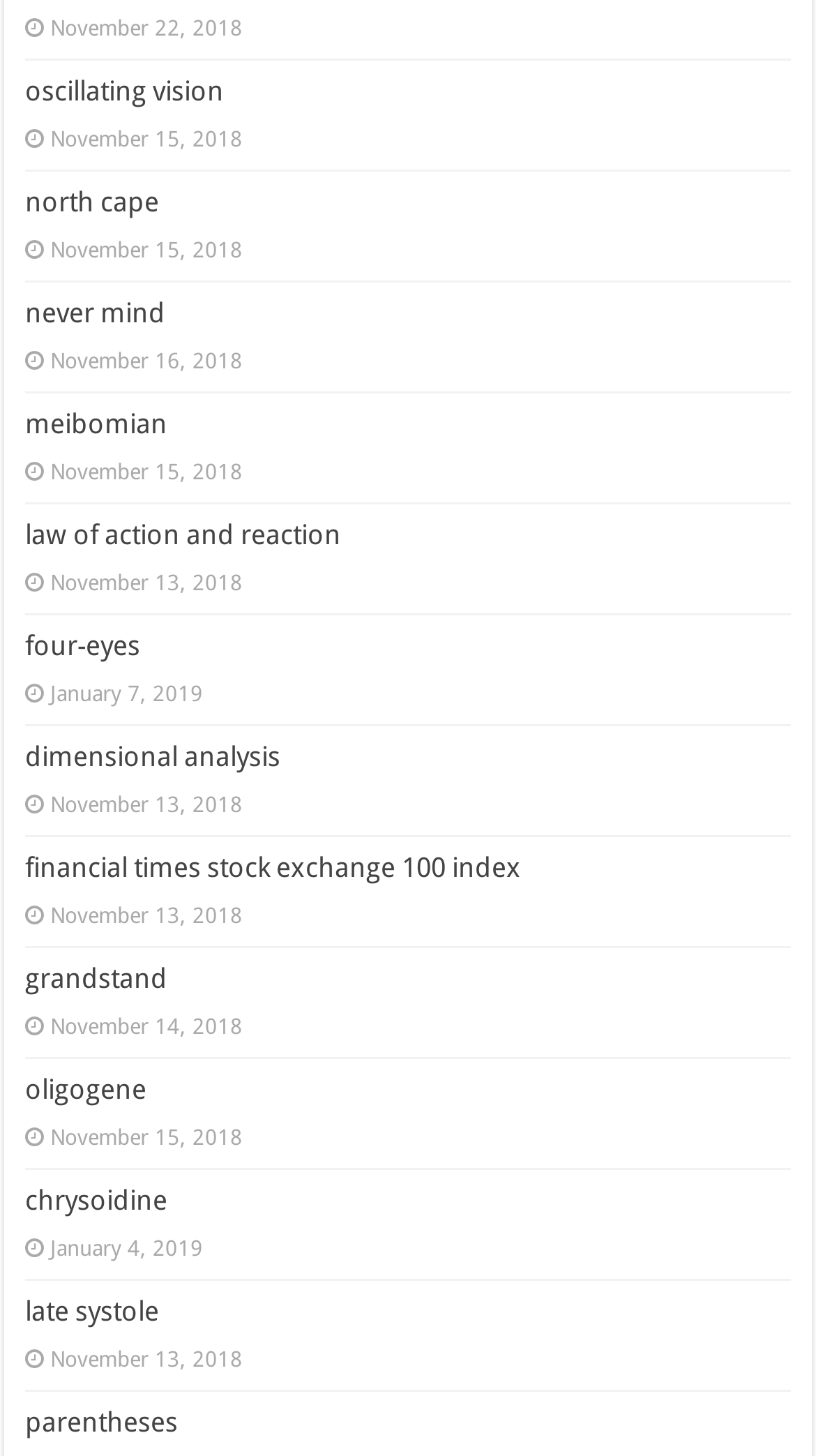Indicate the bounding box coordinates of the element that must be clicked to execute the instruction: "click on oscillating vision". The coordinates should be given as four float numbers between 0 and 1, i.e., [left, top, right, bottom].

[0.031, 0.052, 0.274, 0.073]